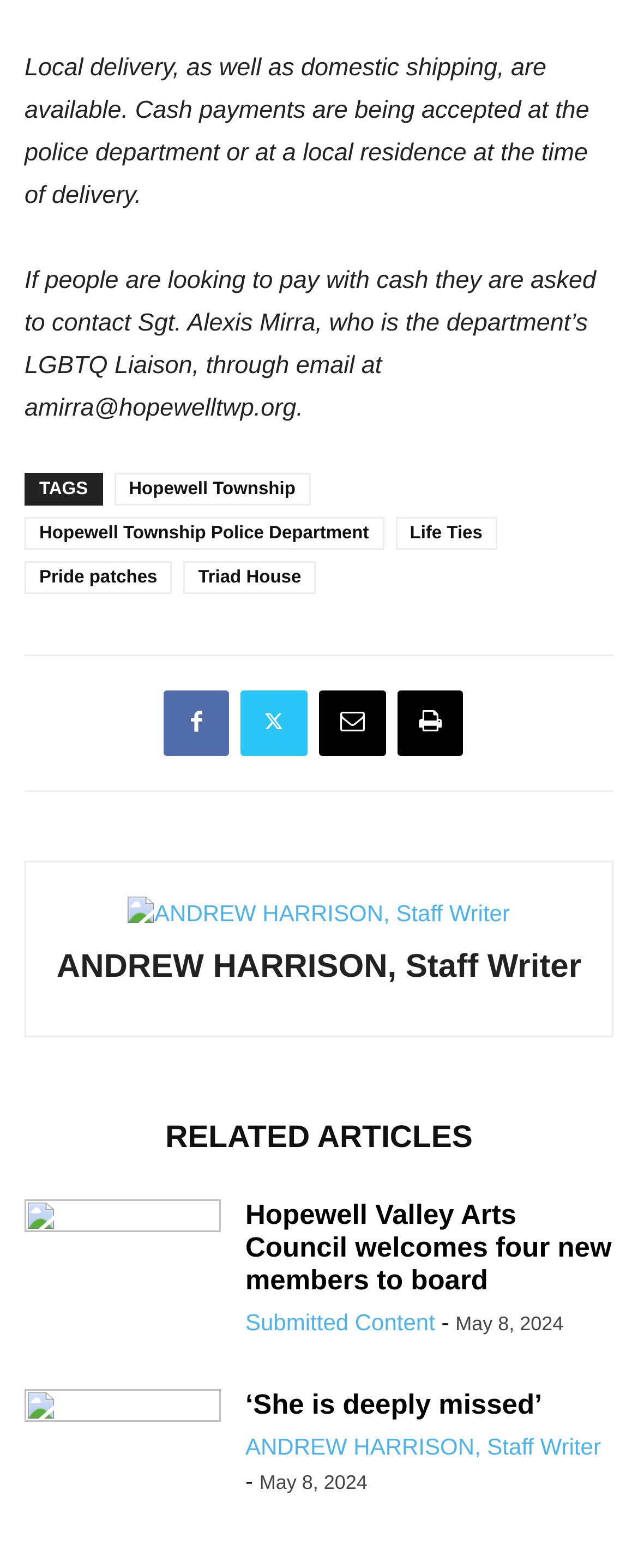What is the email address of Sgt. Alexis Mirra?
Using the image as a reference, deliver a detailed and thorough answer to the question.

The email address is mentioned in the text, 'If people are looking to pay with cash they are asked to contact Sgt. Alexis Mirra, who is the department’s LGBTQ Liaison, through email at amirra@hopewelltwp.org.'